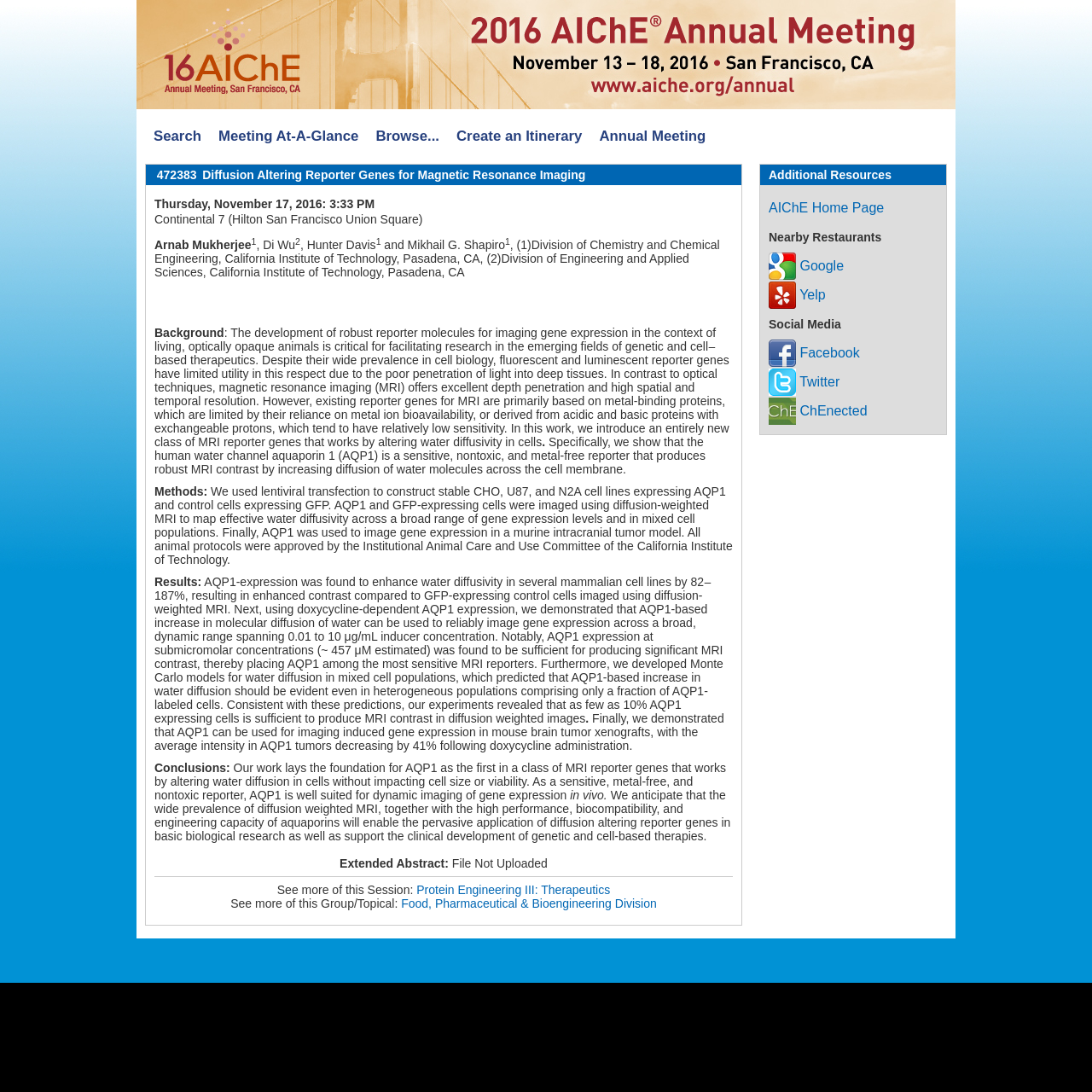Provide the bounding box coordinates for the area that should be clicked to complete the instruction: "View Protein Engineering III: Therapeutics".

[0.381, 0.809, 0.559, 0.821]